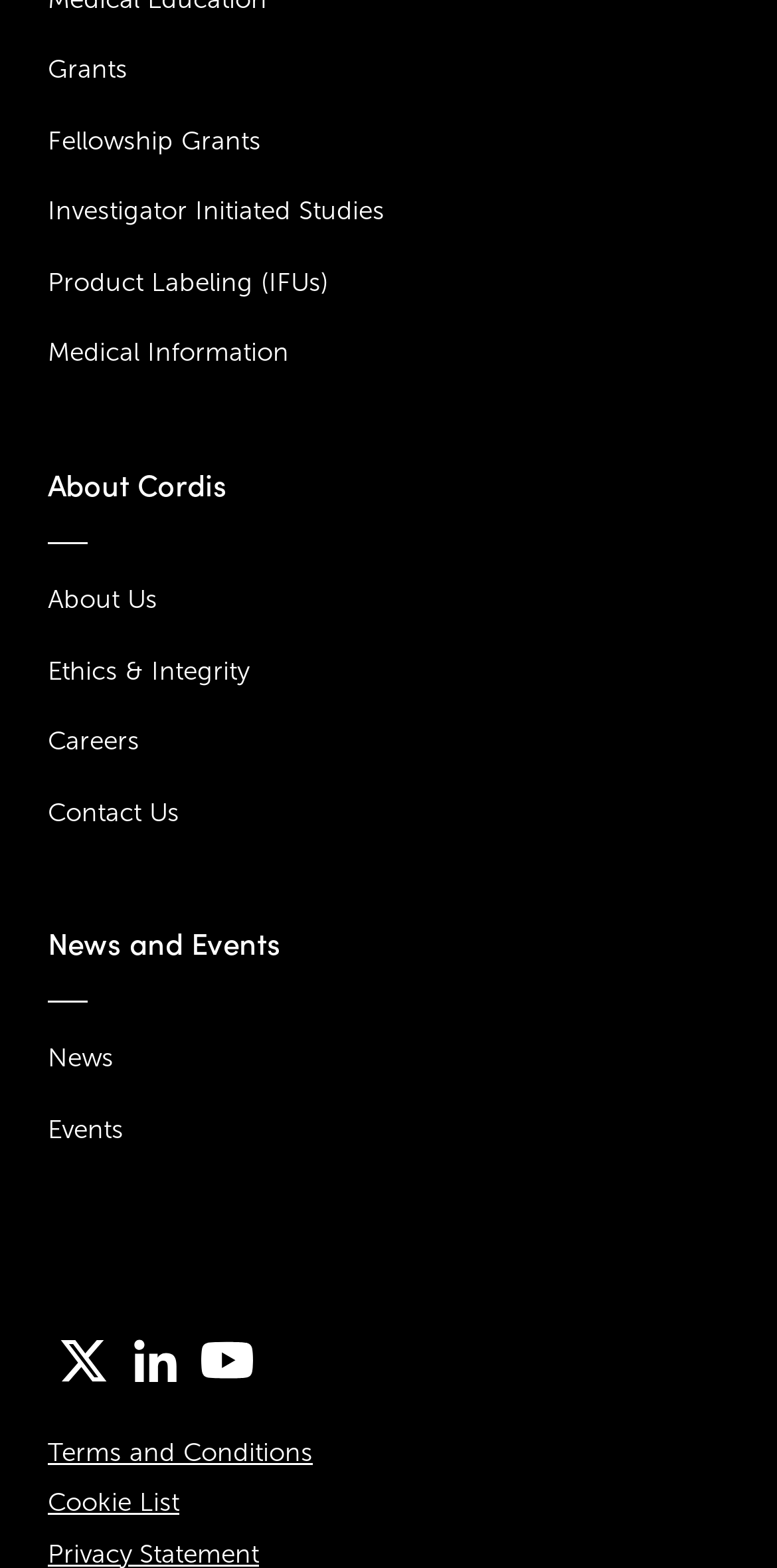How many main sections are on the webpage?
Look at the image and provide a detailed response to the question.

The webpage can be divided into three main sections: the top navigation section with links to grants and fellowship, the middle section with text elements 'About Cordis' and 'News and Events', and the footer section with links to terms and conditions, cookie list, and social media platforms.